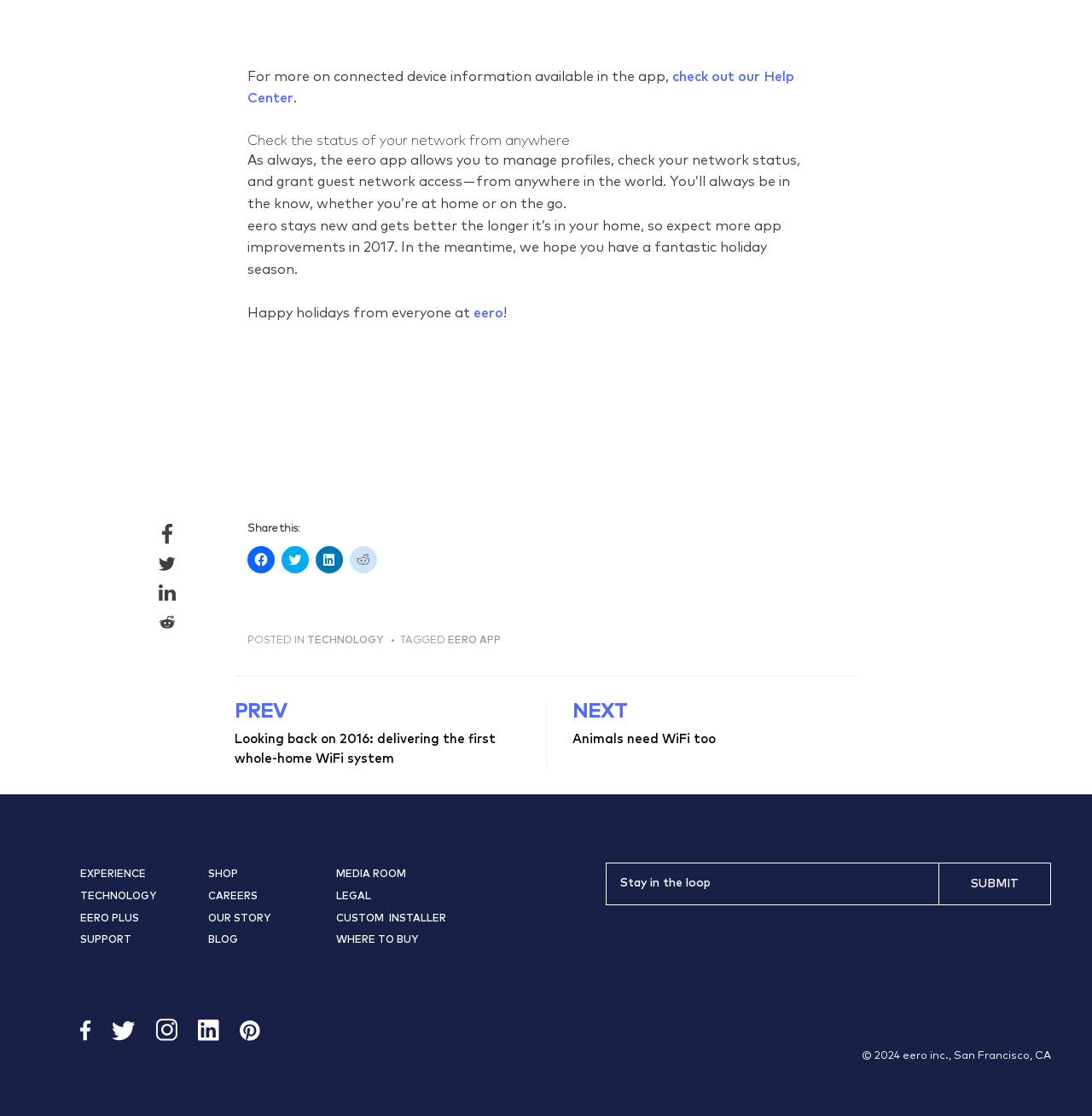Could you provide the bounding box coordinates for the portion of the screen to click to complete this instruction: "Subscribe to the newsletter"?

[0.554, 0.773, 0.859, 0.811]